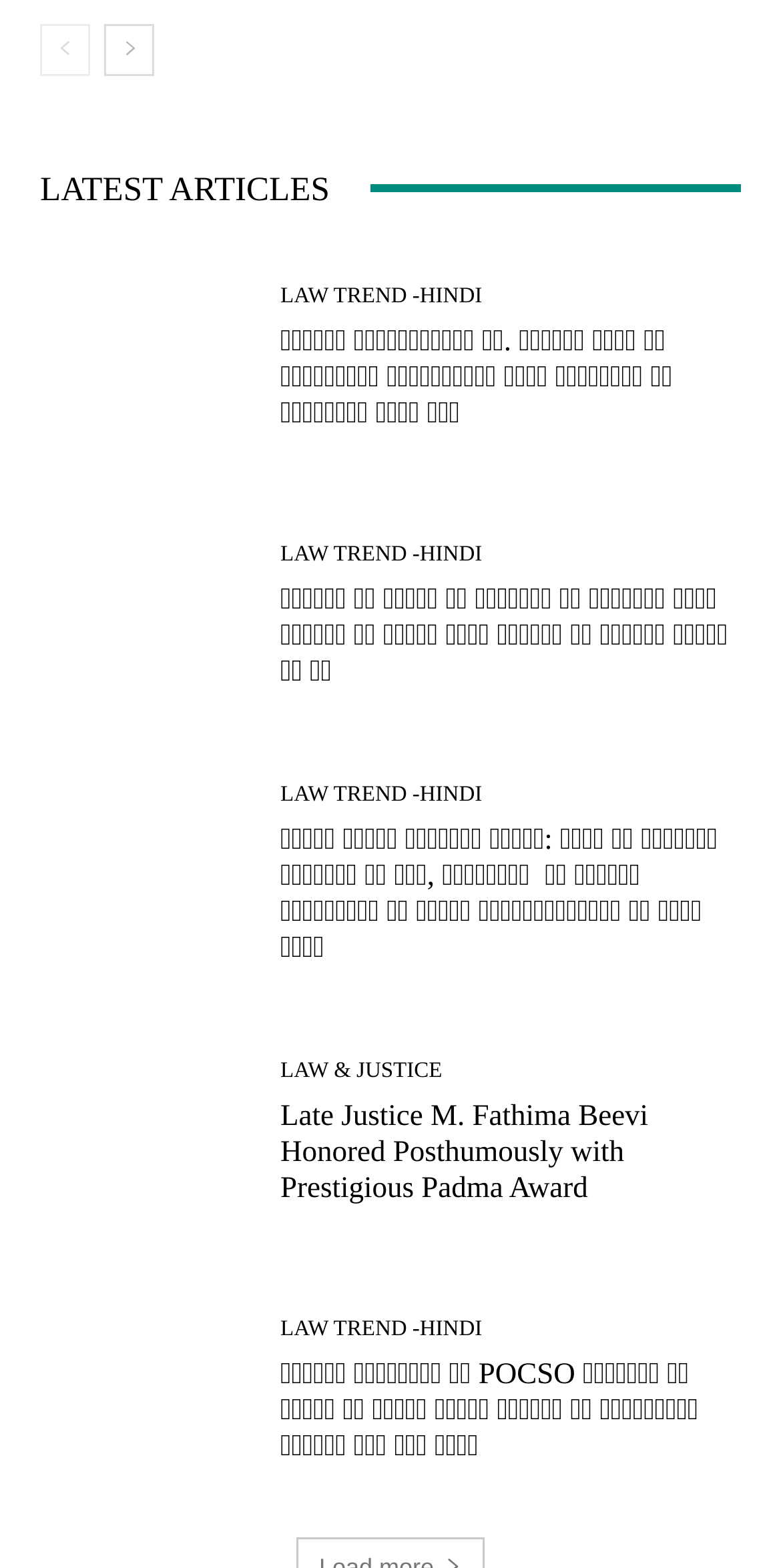Identify the bounding box coordinates of the element that should be clicked to fulfill this task: "Click on the 'next-page' link". The coordinates should be provided as four float numbers between 0 and 1, i.e., [left, top, right, bottom].

[0.133, 0.015, 0.197, 0.049]